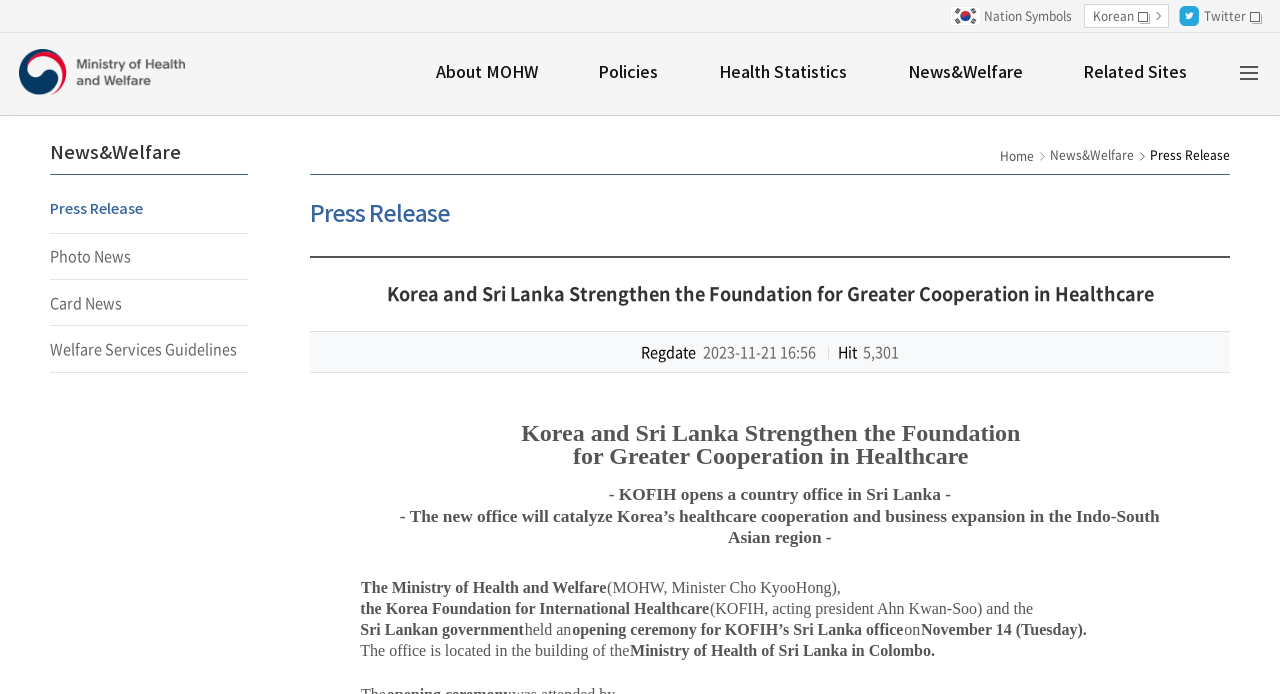What is the title of the press release?
Give a thorough and detailed response to the question.

I found the title of the press release by looking at the heading element with the text 'Korea and Sri Lanka Strengthen the Foundation for Greater Cooperation in Healthcare' which is located at the top of the page.